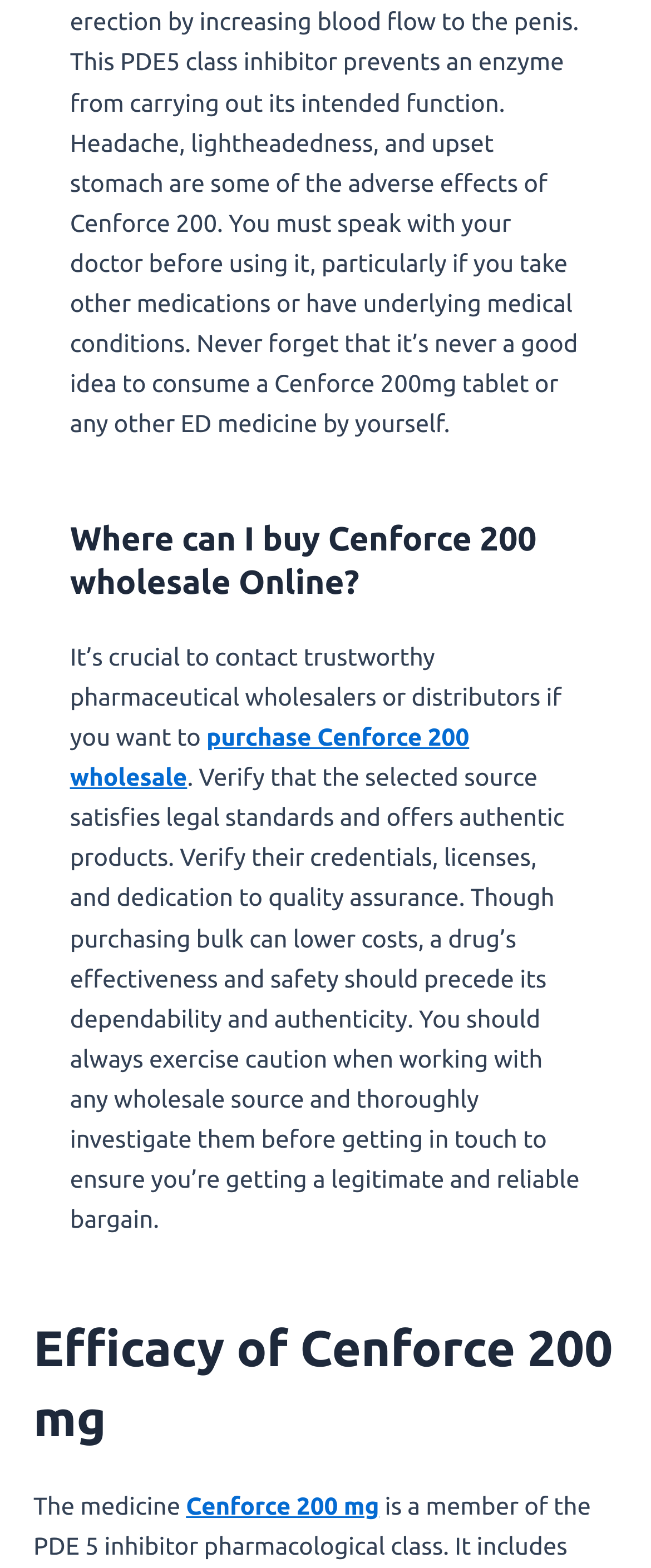What is the importance of quality assurance?
Relying on the image, give a concise answer in one word or a brief phrase.

Ensuring authentic products